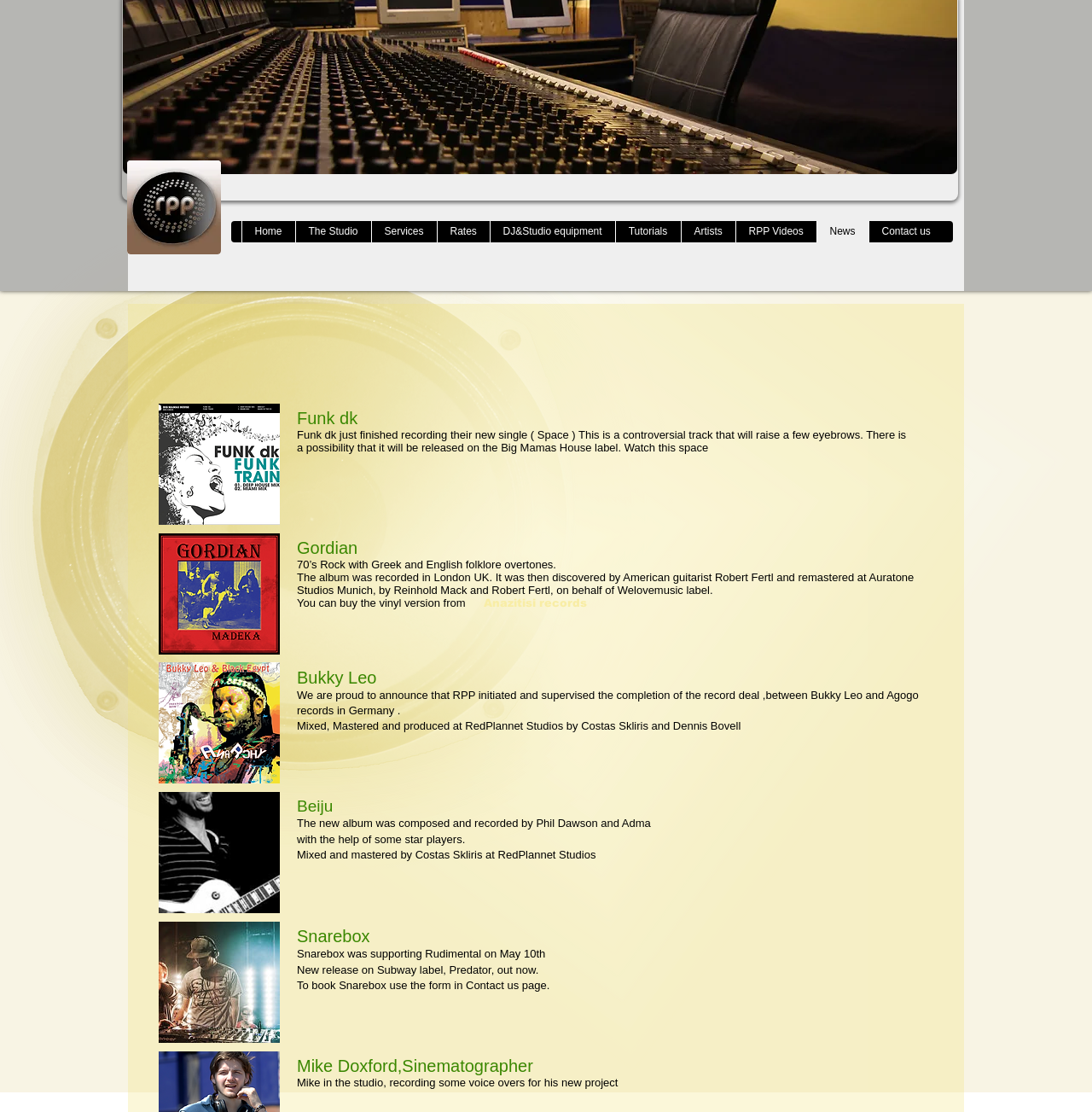Could you specify the bounding box coordinates for the clickable section to complete the following instruction: "Contact us"?

[0.795, 0.199, 0.864, 0.218]